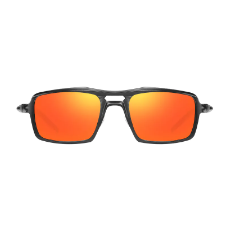What is the purpose of the UV400 lenses?
From the details in the image, provide a complete and detailed answer to the question.

According to the caption, the UV400 lenses effectively safeguard against harmful sun rays, providing protection for the wearer's eyes.